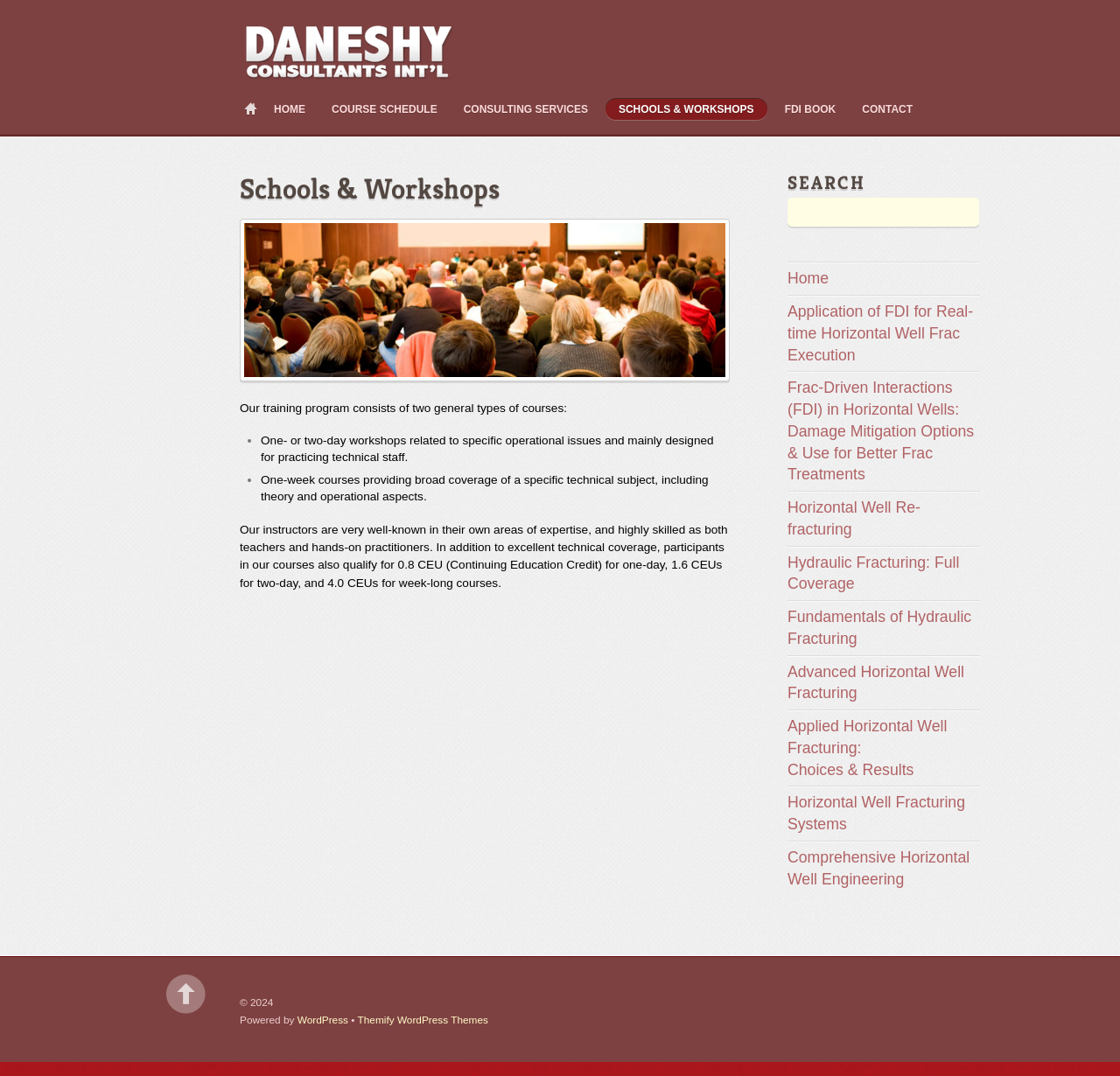Find the bounding box coordinates of the element I should click to carry out the following instruction: "Read about the SCHOOLS & WORKSHOPS".

[0.541, 0.092, 0.685, 0.111]